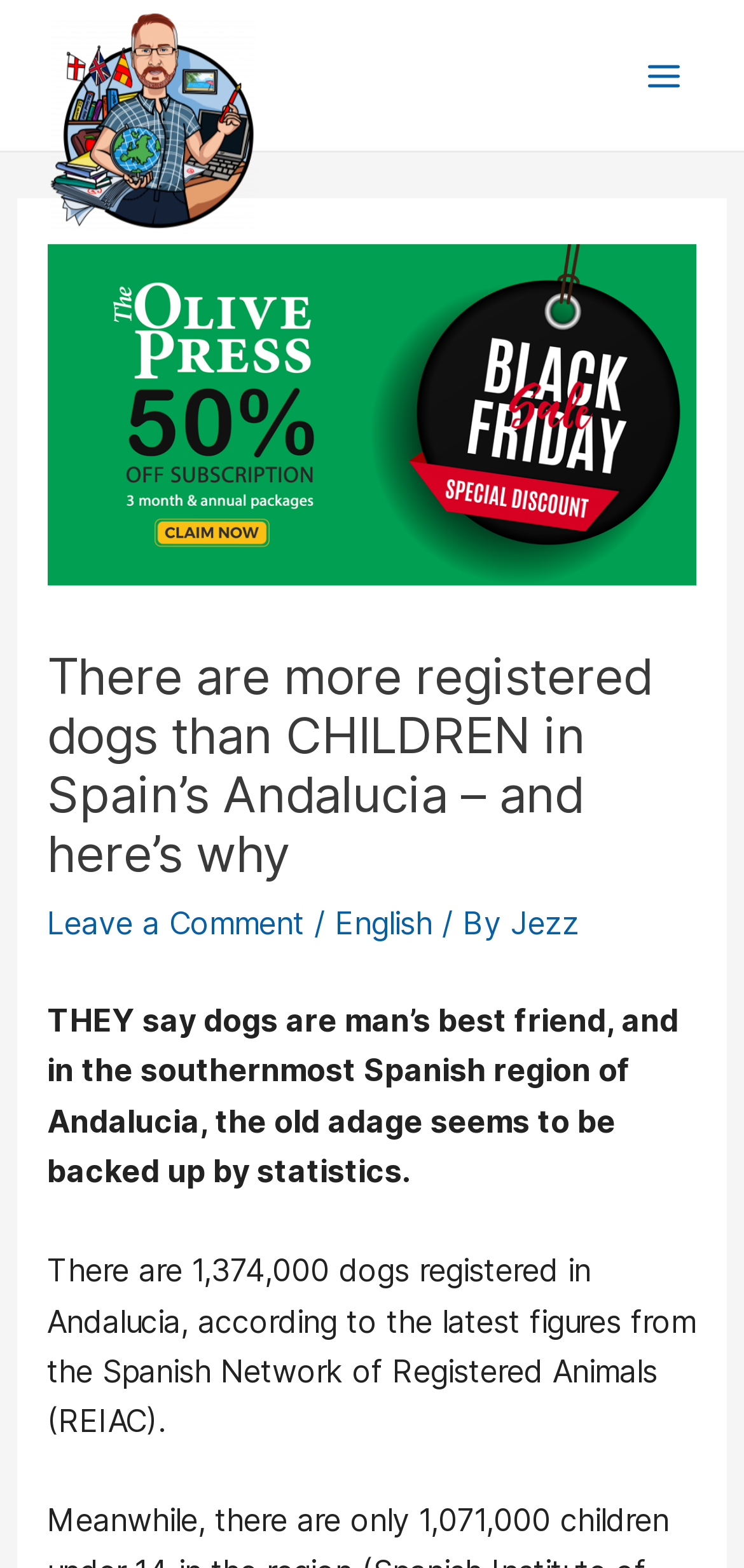Look at the image and write a detailed answer to the question: 
How many dogs are registered in Andalucia?

The answer can be found in the second paragraph of the article, which states 'There are 1,374,000 dogs registered in Andalucia, according to the latest figures from the Spanish Network of Registered Animals (REIAC).'.